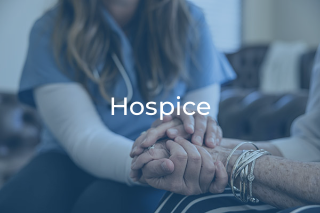Offer a detailed explanation of the image and its components.

The image depicts a compassionate scene in a hospice setting, highlighting the significance of care and connection within this healthcare environment. A caregiver, dressed in a blue uniform, gently holds the hands of a patient, symbolizing comfort and empathy during a vulnerable time. Overlaid on this touching moment is the word "Hospice," emphasizing the focus on providing end-of-life care that prioritizes dignity and support for both patients and their families. The background suggests a warm, inviting space, reinforcing the idea of a home-like atmosphere essential in hospice care. This image captures the essence of compassionate care that is central to hospice services, reflecting the commitment to enhancing the quality of life in patients' final days.